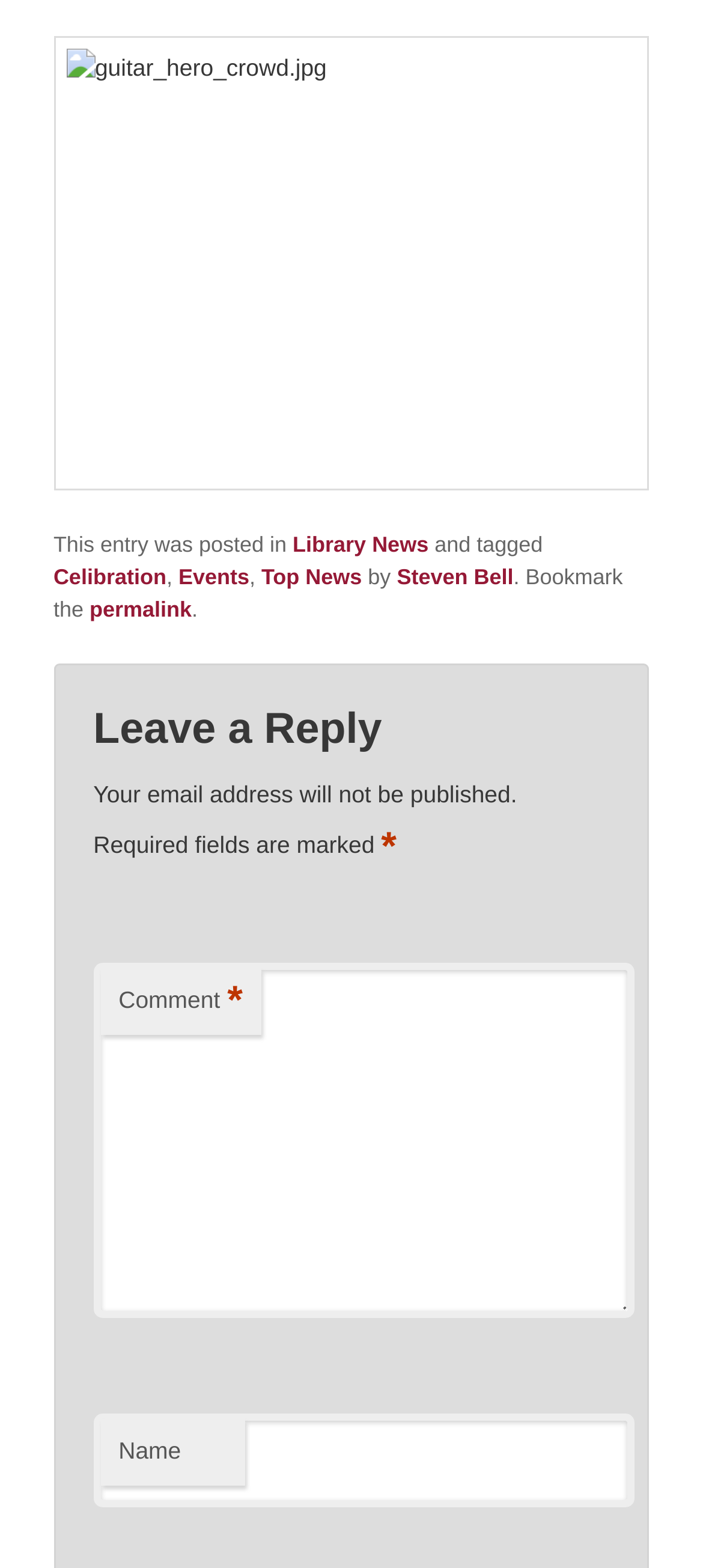Reply to the question with a brief word or phrase: What is the category of the latest article?

Celibration